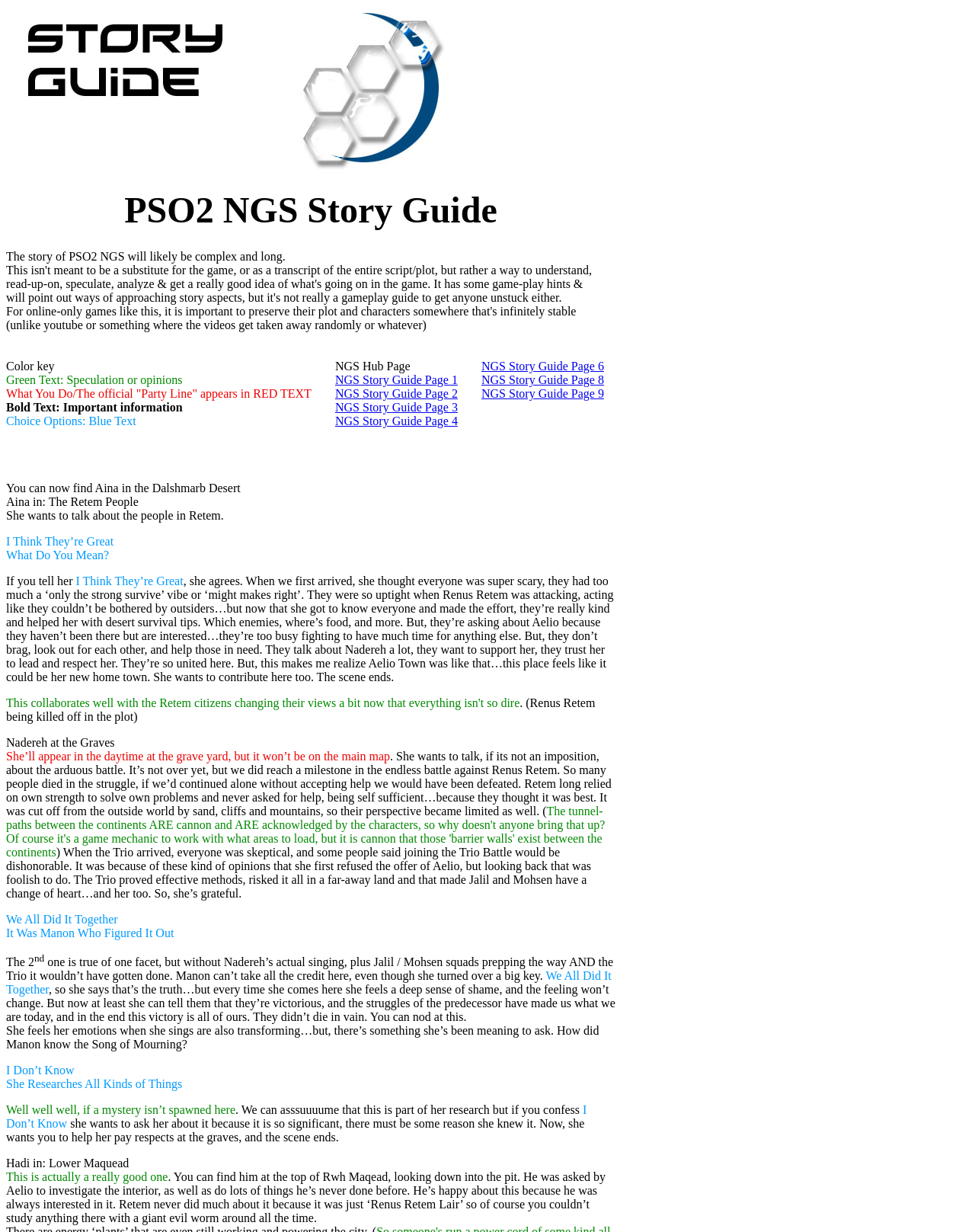Construct a comprehensive description capturing every detail on the webpage.

This webpage is a story guide for PSO2 NGS, specifically Page 5. At the top, there is a header banner with the title "PSO2 Story Guide Header Banner" and an image. Below the header, there is a section of text that explains the purpose of the story guide, which is to help readers understand the game's plot and characters.

The main content of the page is divided into several sections, each with a different topic or scene from the game. The sections are separated by horizontal lines, and each section has a heading or title that indicates what it's about. The text in each section is a mix of narrative and dialogue, with some sections having more descriptive text and others having more conversation between characters.

On the left side of the page, there is a navigation menu with links to other pages in the story guide, including Page 1, Page 2, Page 3, Page 4, Page 6, Page 8, and Page 9. This menu is divided into two columns, with the first column having links to earlier pages and the second column having links to later pages.

Throughout the page, there are several blocks of text that are formatted differently, indicating that they are quotes or dialogue from the game. These blocks are often indented and have a different font or color to distinguish them from the rest of the text.

At the bottom of the page, there are several more sections of text that continue the story, including a scene with Nadereh at the graveyard and a conversation with Hadi in Lower Maquead. The page ends with a final section of text that concludes the scene.